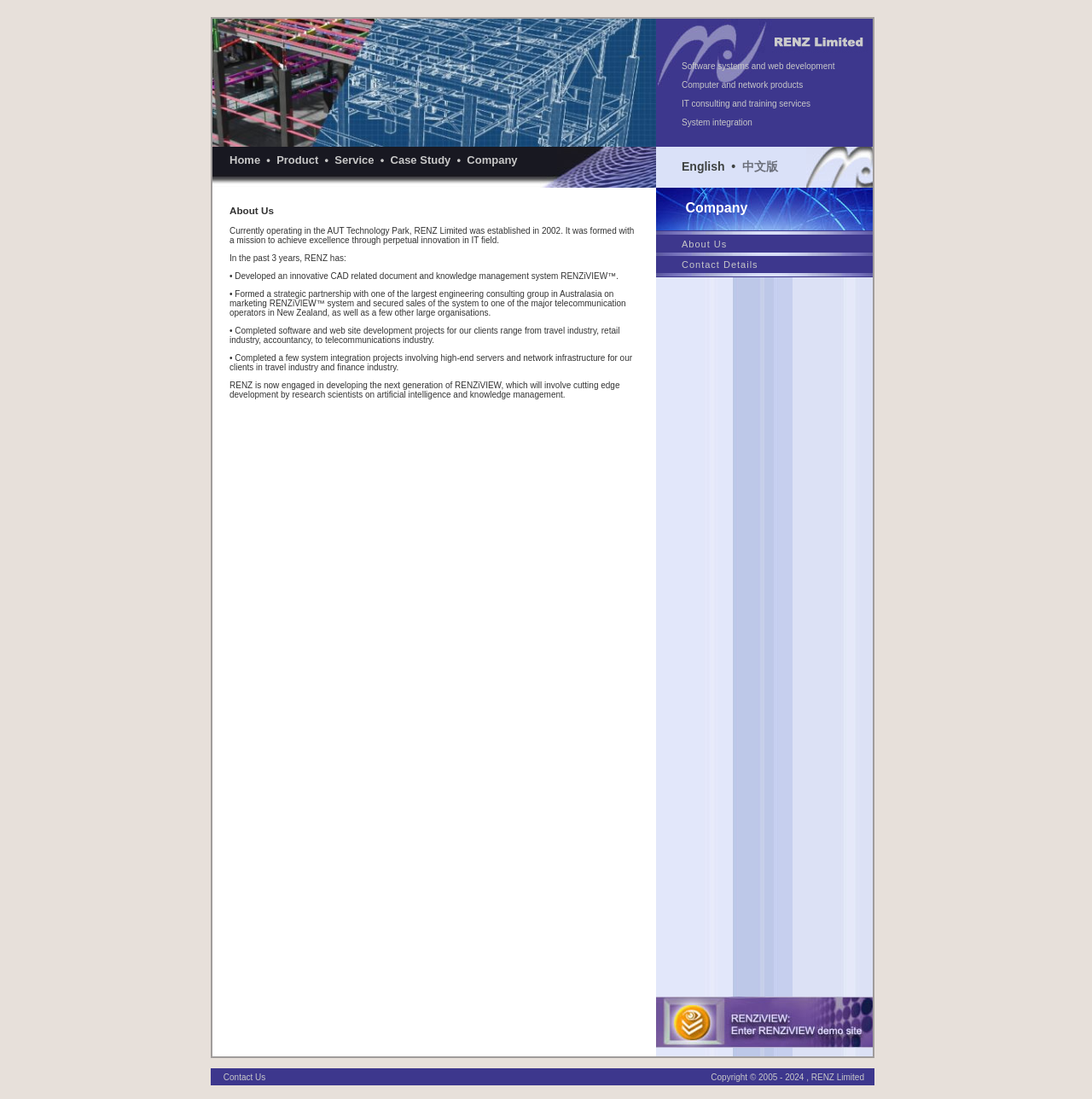Using the description: "Case Study", identify the bounding box of the corresponding UI element in the screenshot.

[0.357, 0.14, 0.413, 0.152]